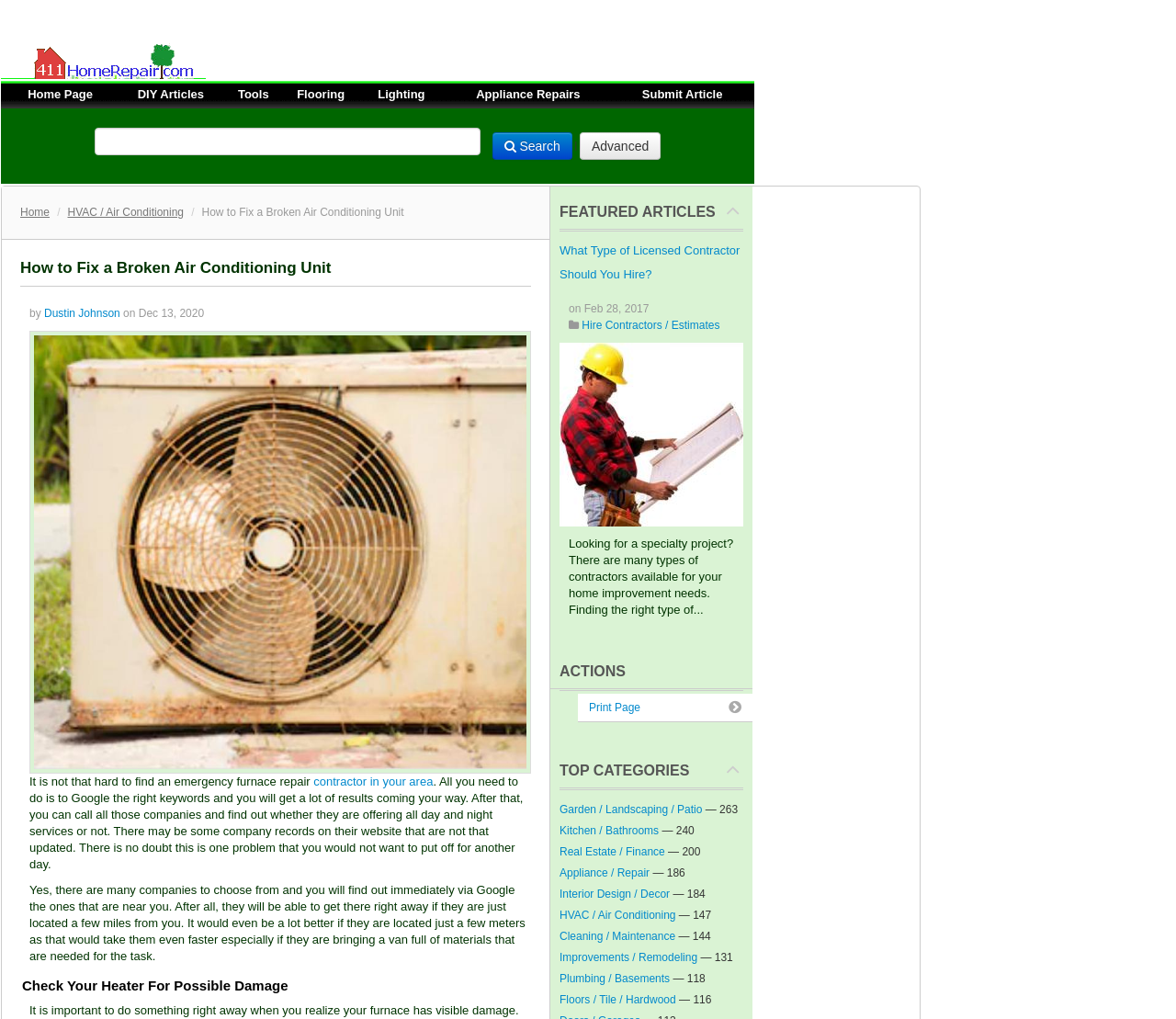Please identify the bounding box coordinates of the element I should click to complete this instruction: 'Read about Appliance Repairs'. The coordinates should be given as four float numbers between 0 and 1, like this: [left, top, right, bottom].

[0.405, 0.086, 0.493, 0.099]